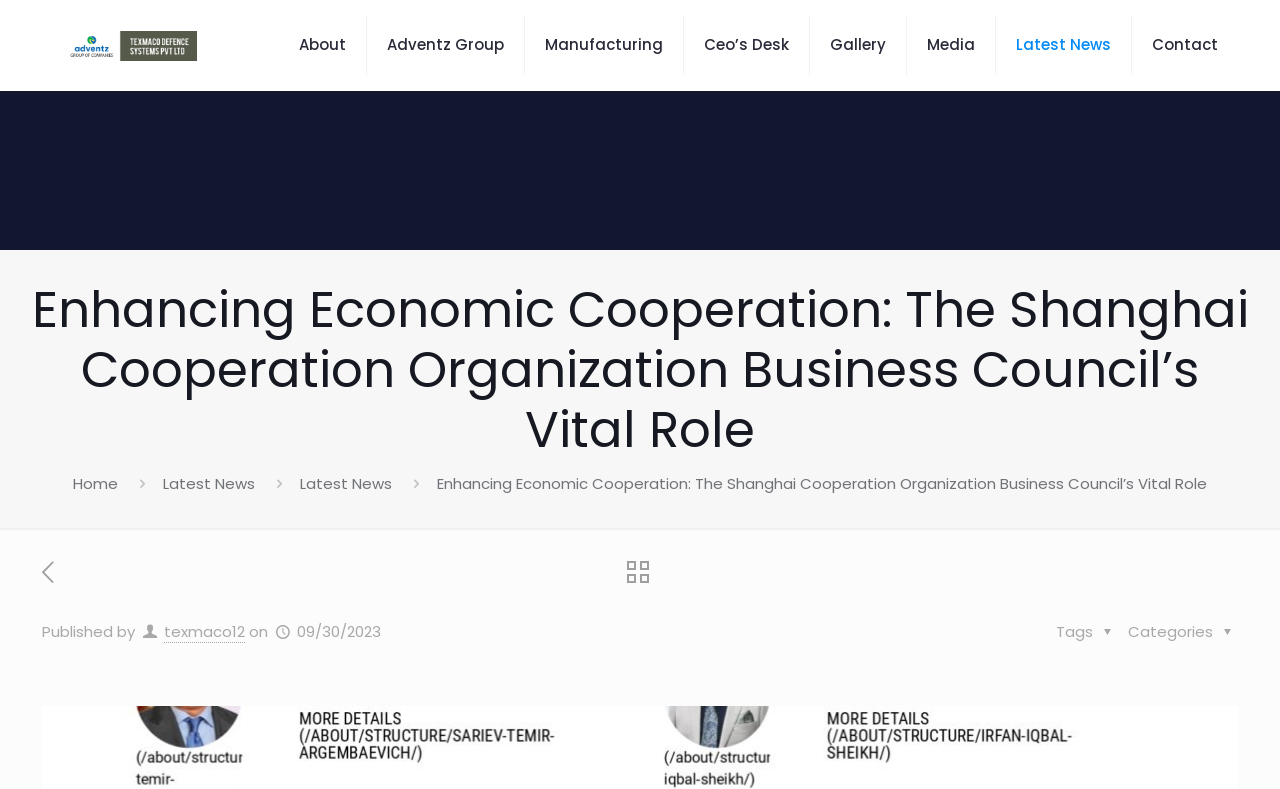What is the date of publication of the current article?
Look at the image and respond with a one-word or short phrase answer.

09/30/2023